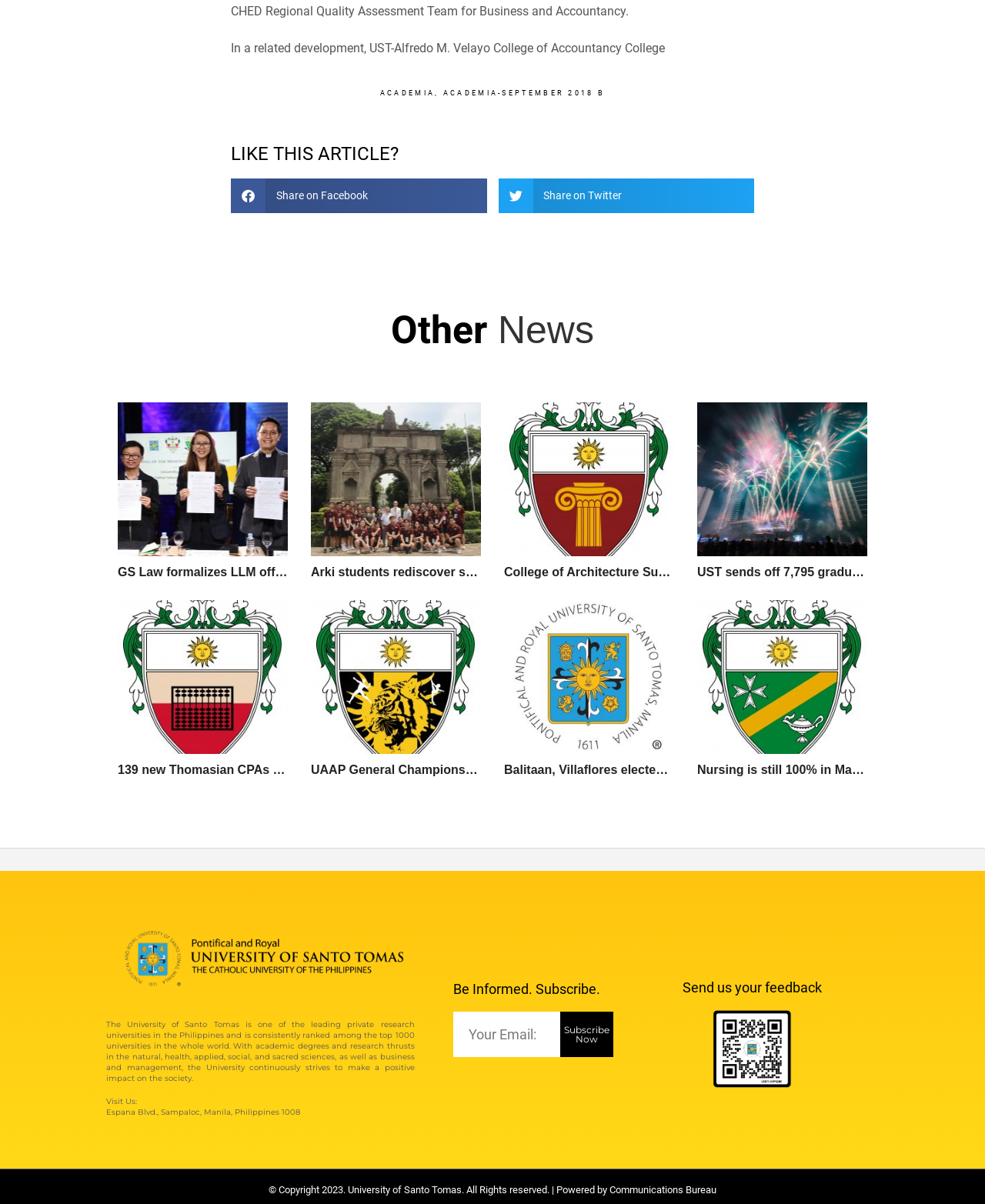Using the webpage screenshot, find the UI element described by Academia. Provide the bounding box coordinates in the format (top-left x, top-left y, bottom-right x, bottom-right y), ensuring all values are floating point numbers between 0 and 1.

[0.386, 0.074, 0.442, 0.081]